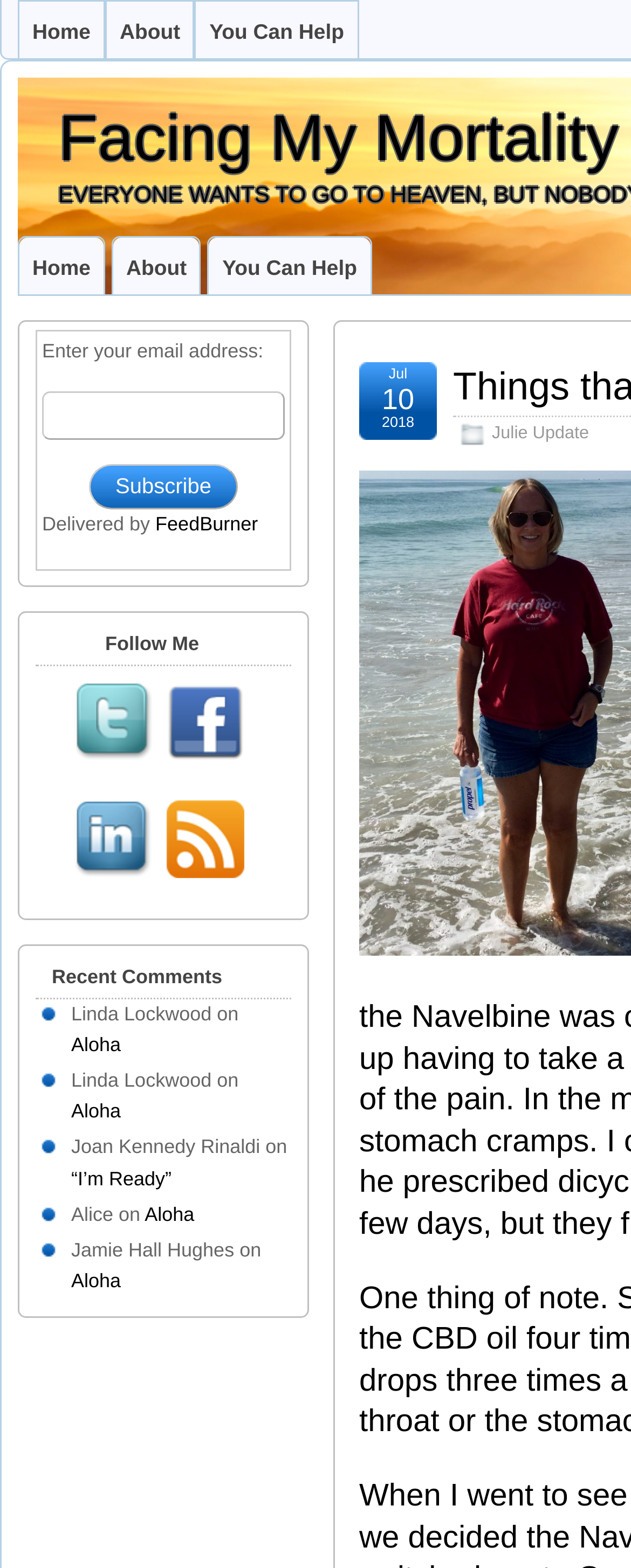How many links are there in the 'You Can Help' section?
Look at the image and respond with a one-word or short phrase answer.

2